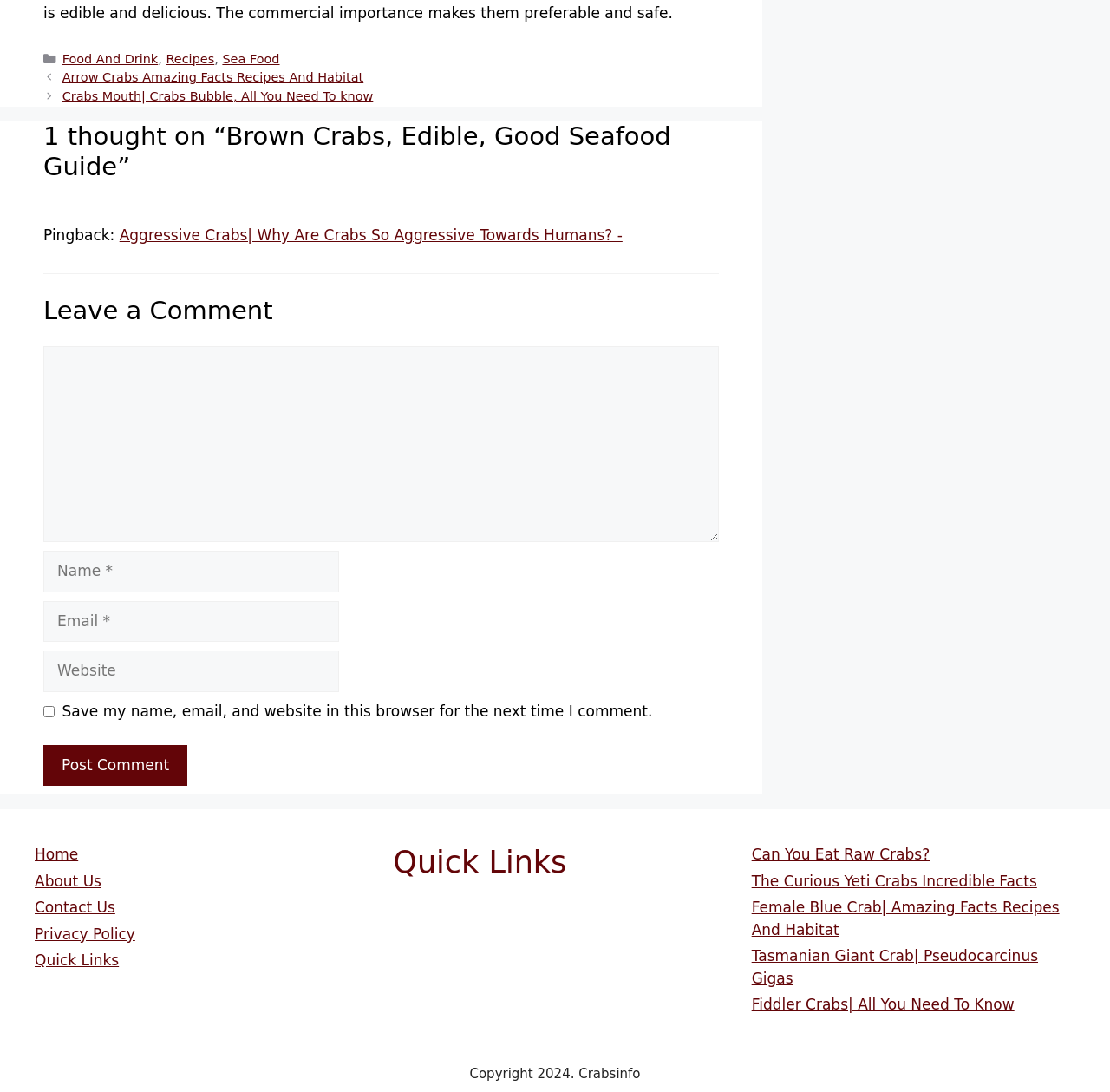Please study the image and answer the question comprehensively:
What is the copyright year mentioned at the bottom of the webpage?

The copyright information is present at the bottom of the webpage, and it mentions the year 2024, indicating that the webpage's content is copyrighted until 2024.